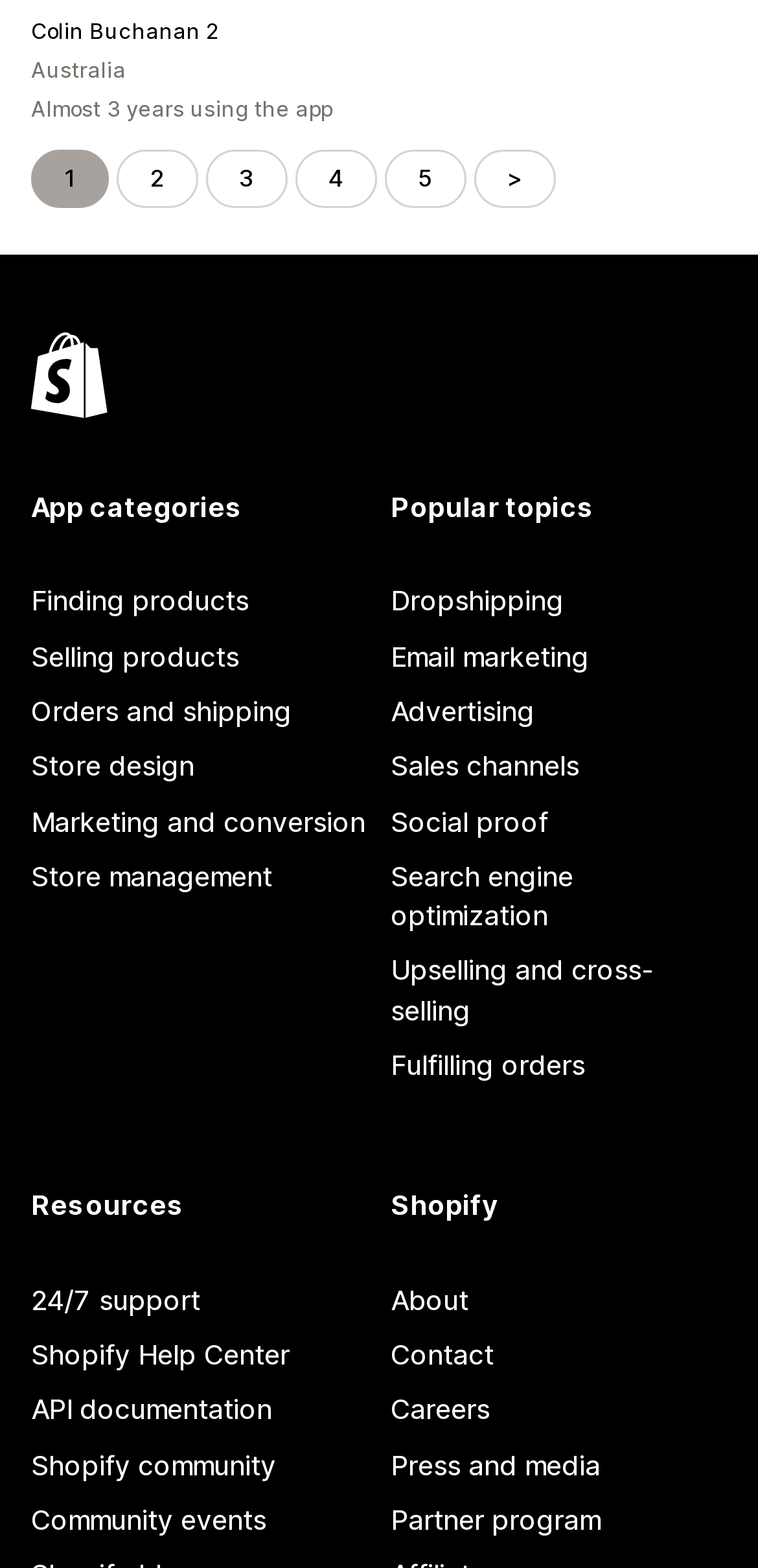Please identify the bounding box coordinates of the clickable element to fulfill the following instruction: "Visit the Shopify community". The coordinates should be four float numbers between 0 and 1, i.e., [left, top, right, bottom].

[0.041, 0.917, 0.485, 0.952]